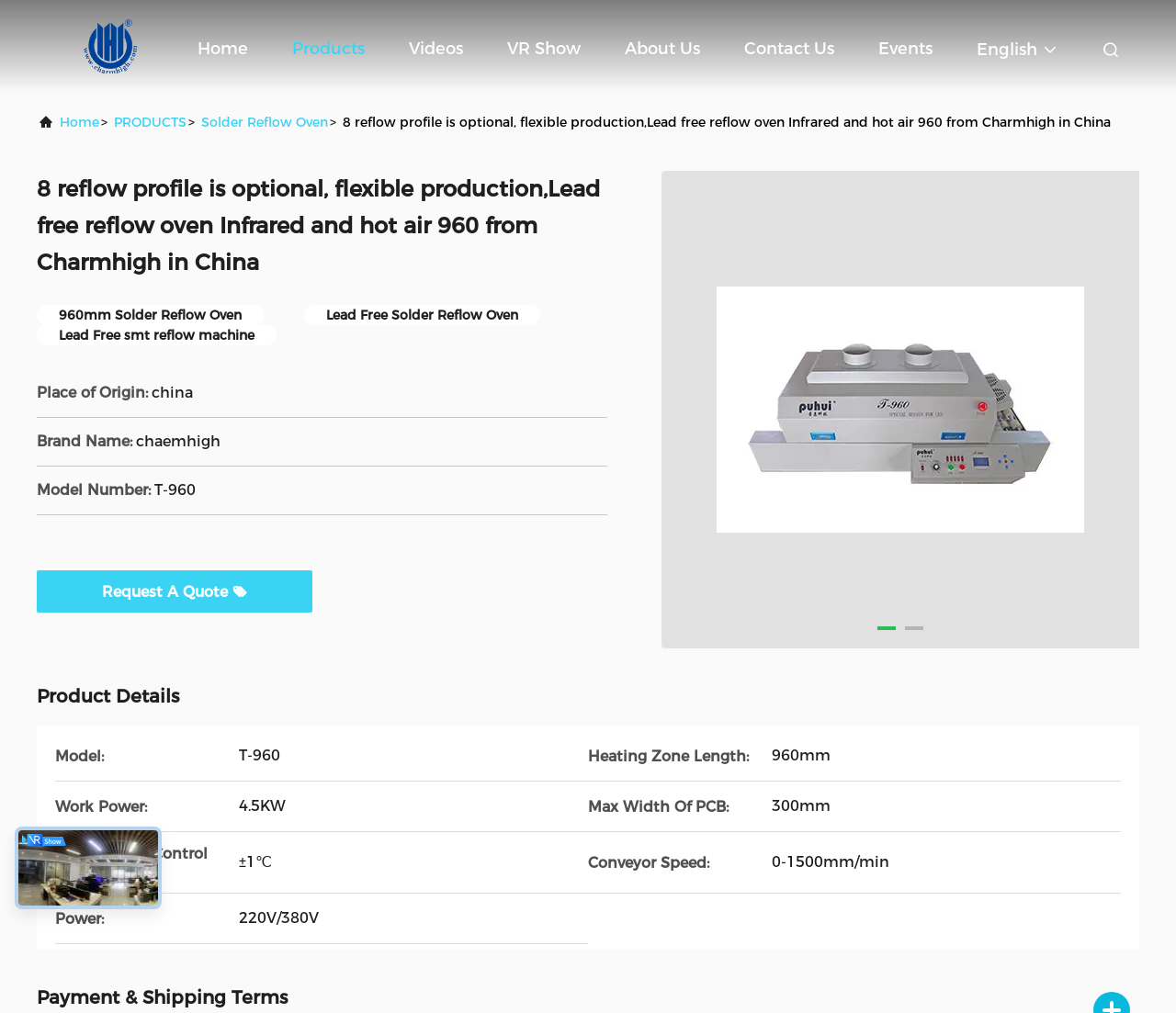Find and provide the bounding box coordinates for the UI element described with: "About Us".

[0.531, 0.02, 0.595, 0.075]